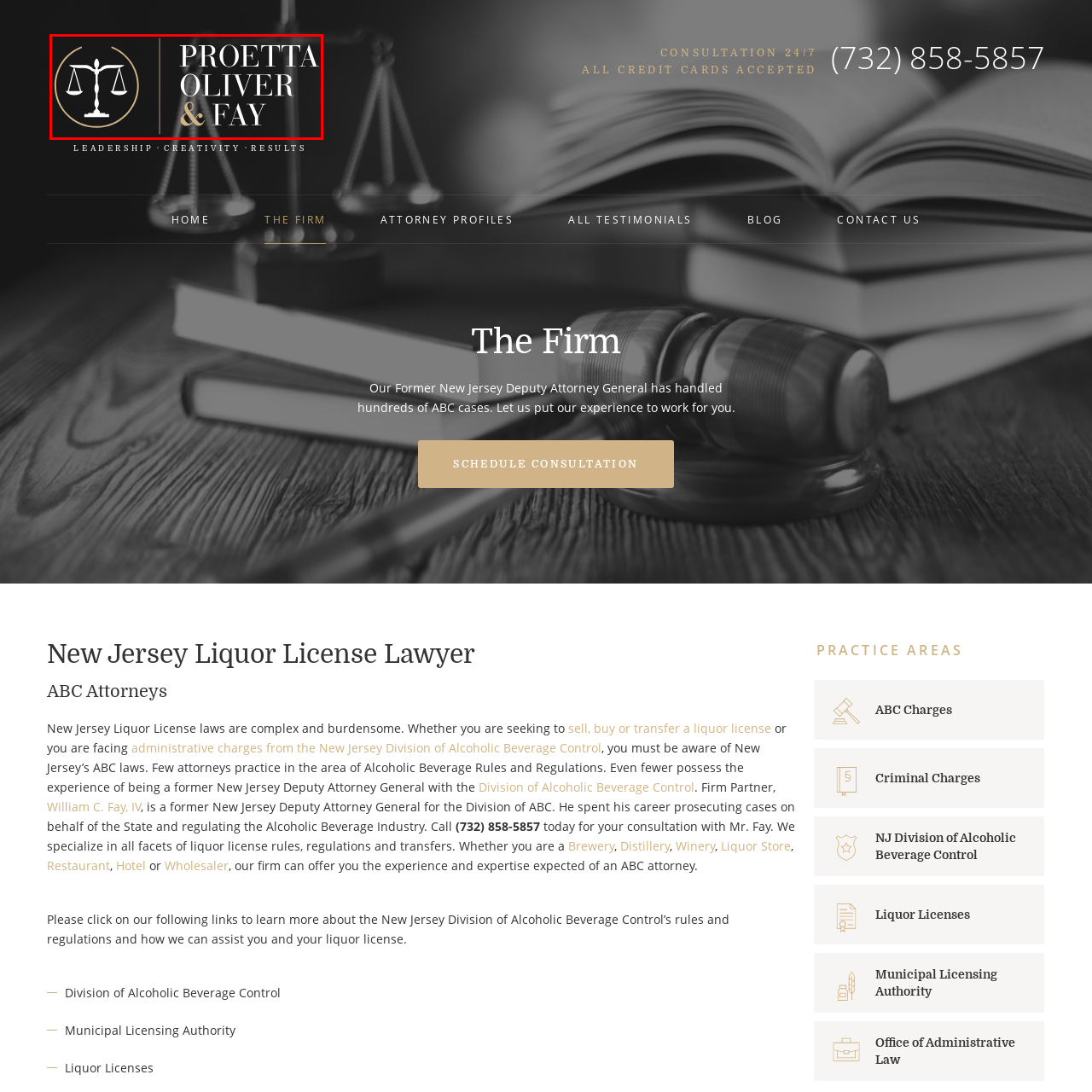Observe the image segment inside the red bounding box and answer concisely with a single word or phrase: What is the background style of the logo?

Minimalistic